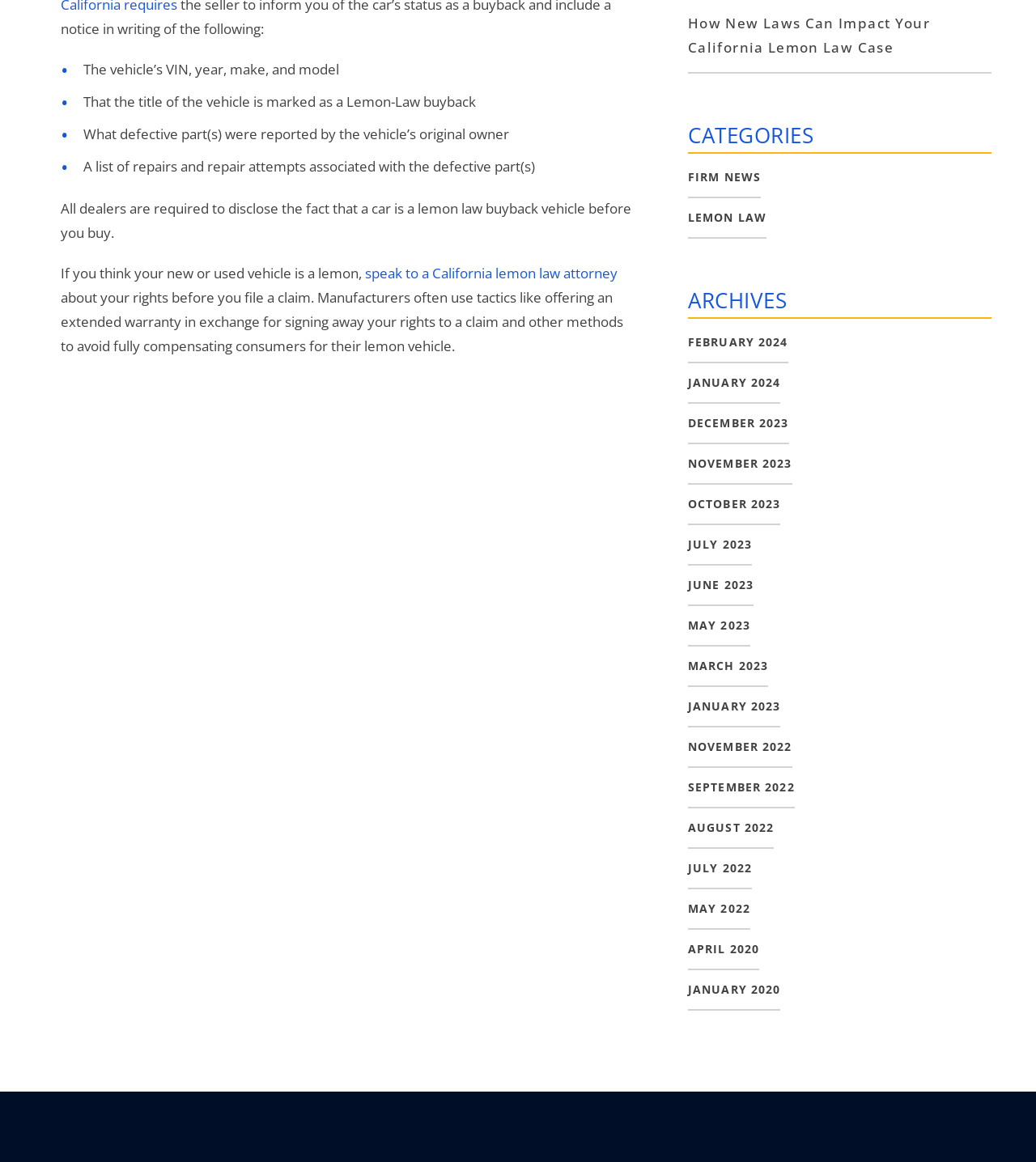Determine the coordinates of the bounding box that should be clicked to complete the instruction: "visit 'LEMON LAW'". The coordinates should be represented by four float numbers between 0 and 1: [left, top, right, bottom].

[0.664, 0.17, 0.74, 0.205]